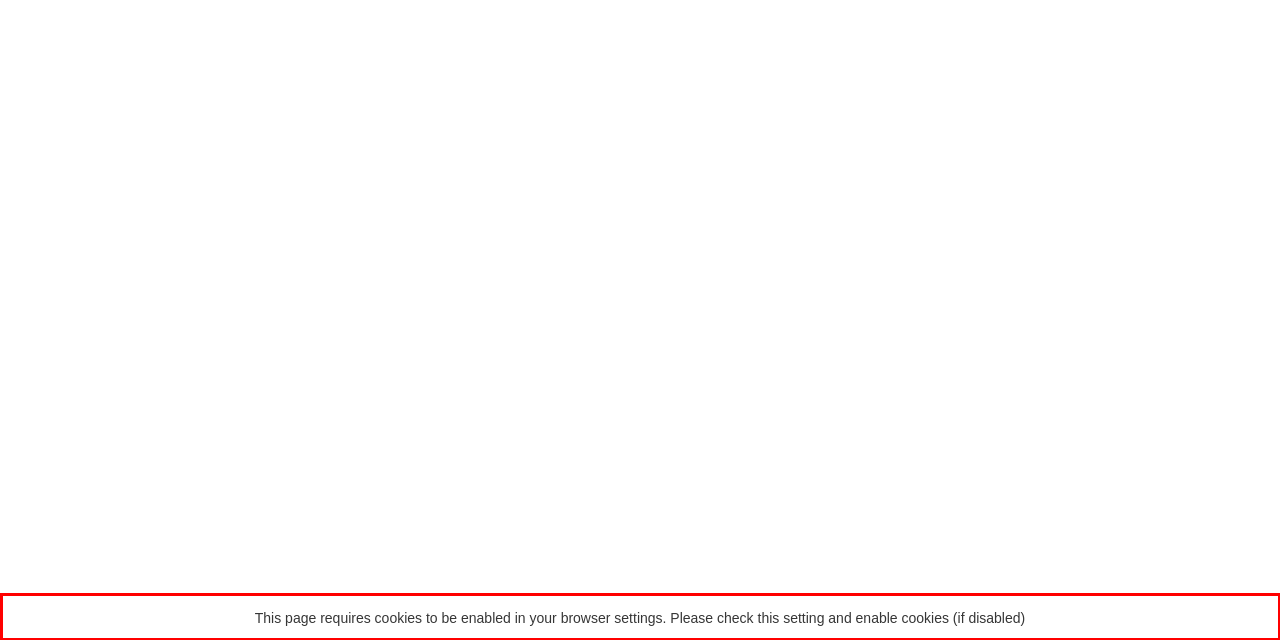Please look at the webpage screenshot and extract the text enclosed by the red bounding box.

This page requires cookies to be enabled in your browser settings. Please check this setting and enable cookies (if disabled)